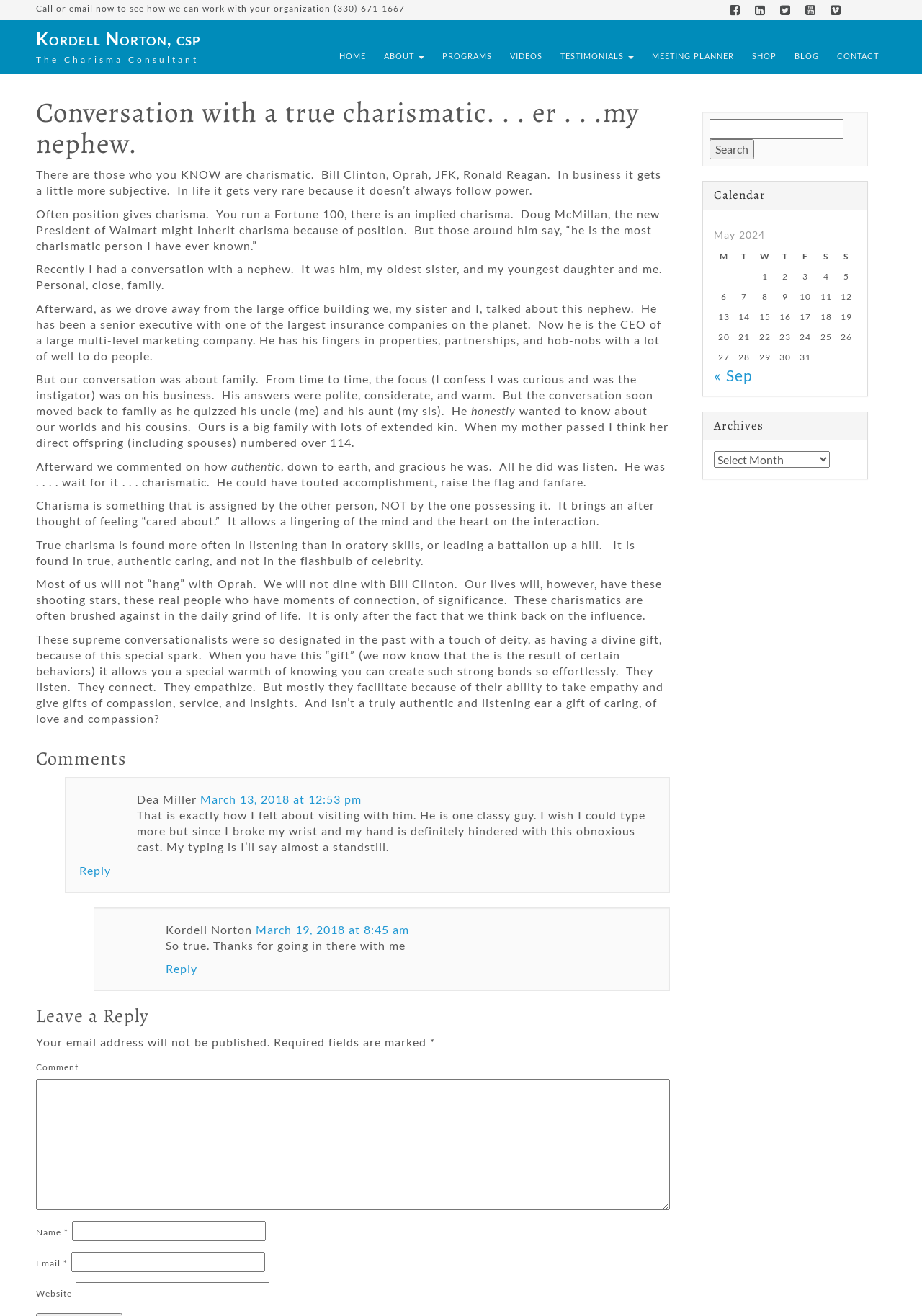Please determine the bounding box coordinates for the UI element described here. Use the format (top-left x, top-left y, bottom-right x, bottom-right y) with values bounded between 0 and 1: parent_node: Email * aria-describedby="email-notes" name="email"

[0.077, 0.951, 0.288, 0.967]